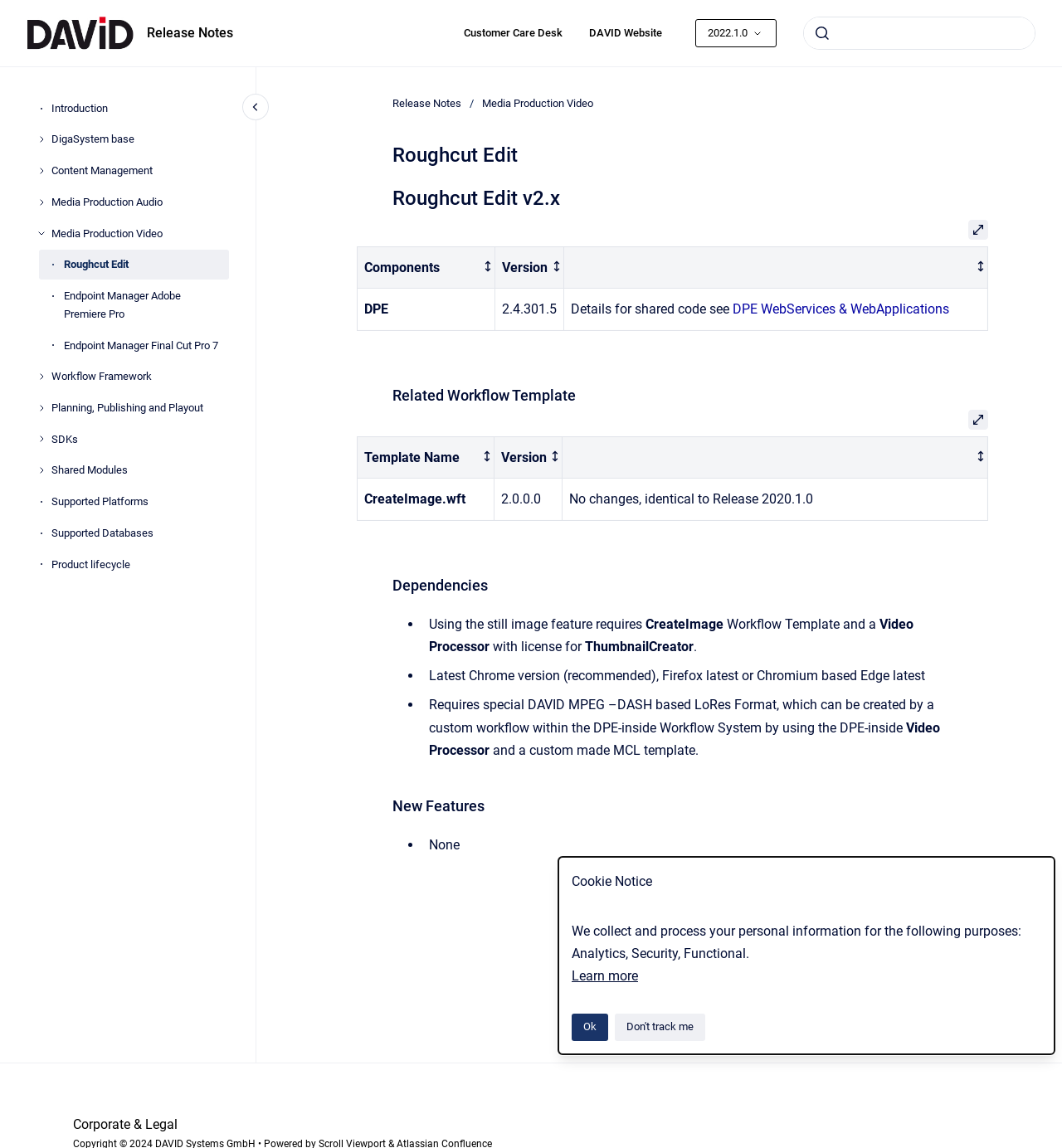Using the image as a reference, answer the following question in as much detail as possible:
What is required to use the still image feature?

The webpage mentions that using the still image feature requires the CreateImage Workflow Template and a Video Processor. This information is provided in the section describing the dependencies for using the still image feature.